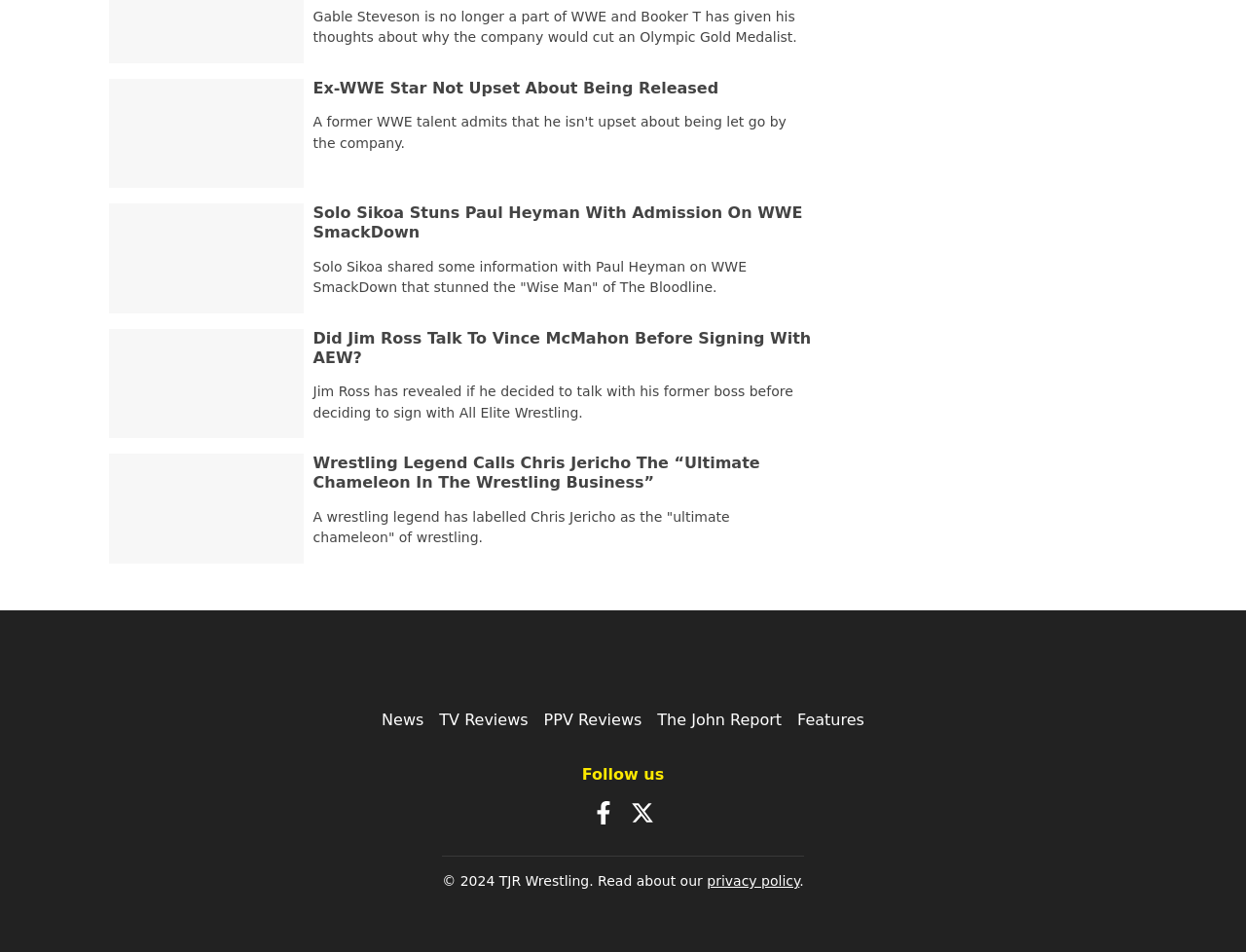Bounding box coordinates are specified in the format (top-left x, top-left y, bottom-right x, bottom-right y). All values are floating point numbers bounded between 0 and 1. Please provide the bounding box coordinate of the region this sentence describes: PPV Reviews

[0.436, 0.747, 0.515, 0.766]